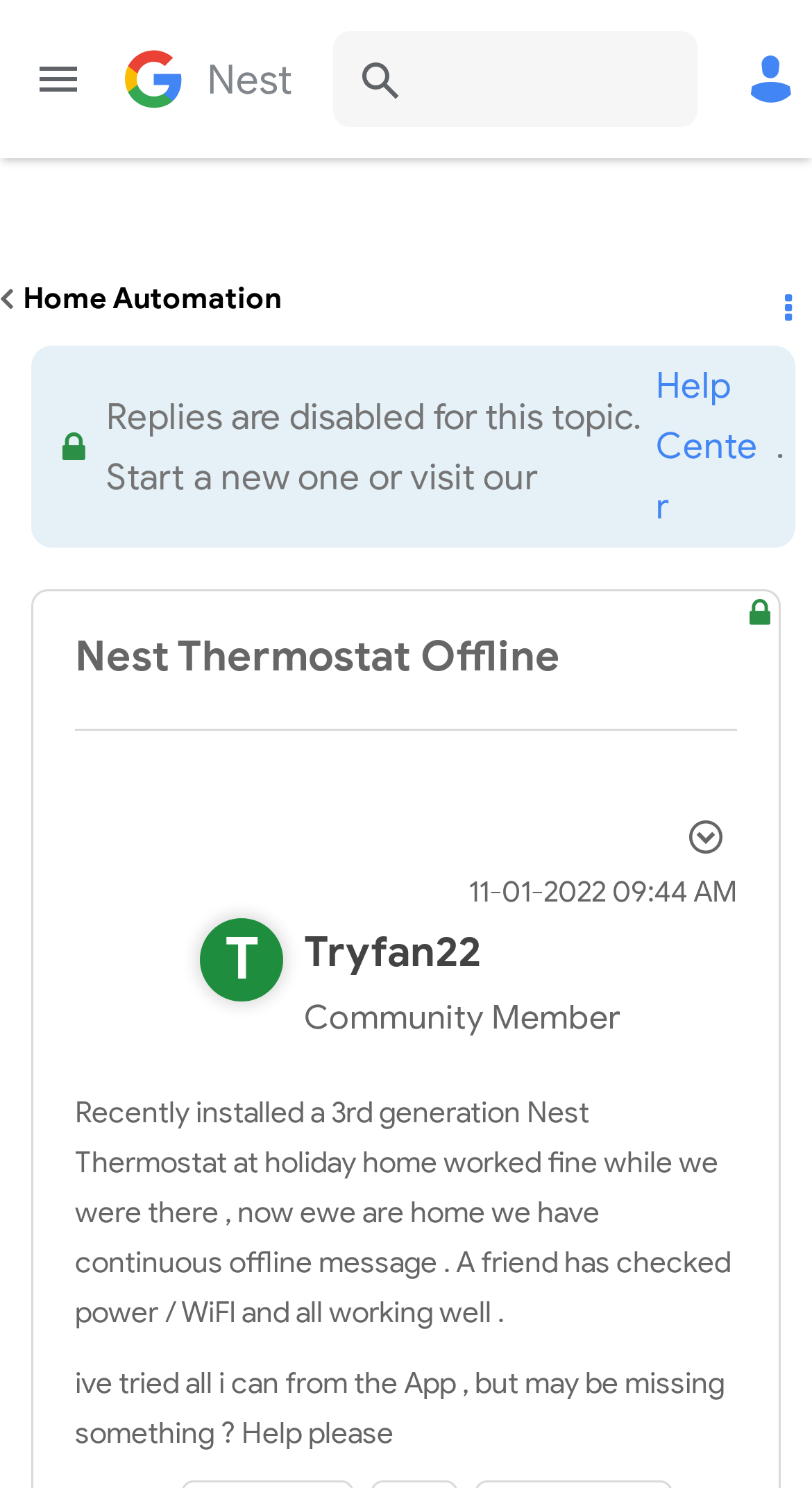What is the name of the community?
Based on the image, please offer an in-depth response to the question.

I determined the answer by looking at the heading element with the text 'Google Nest Community' at the top of the webpage, which indicates the name of the community.